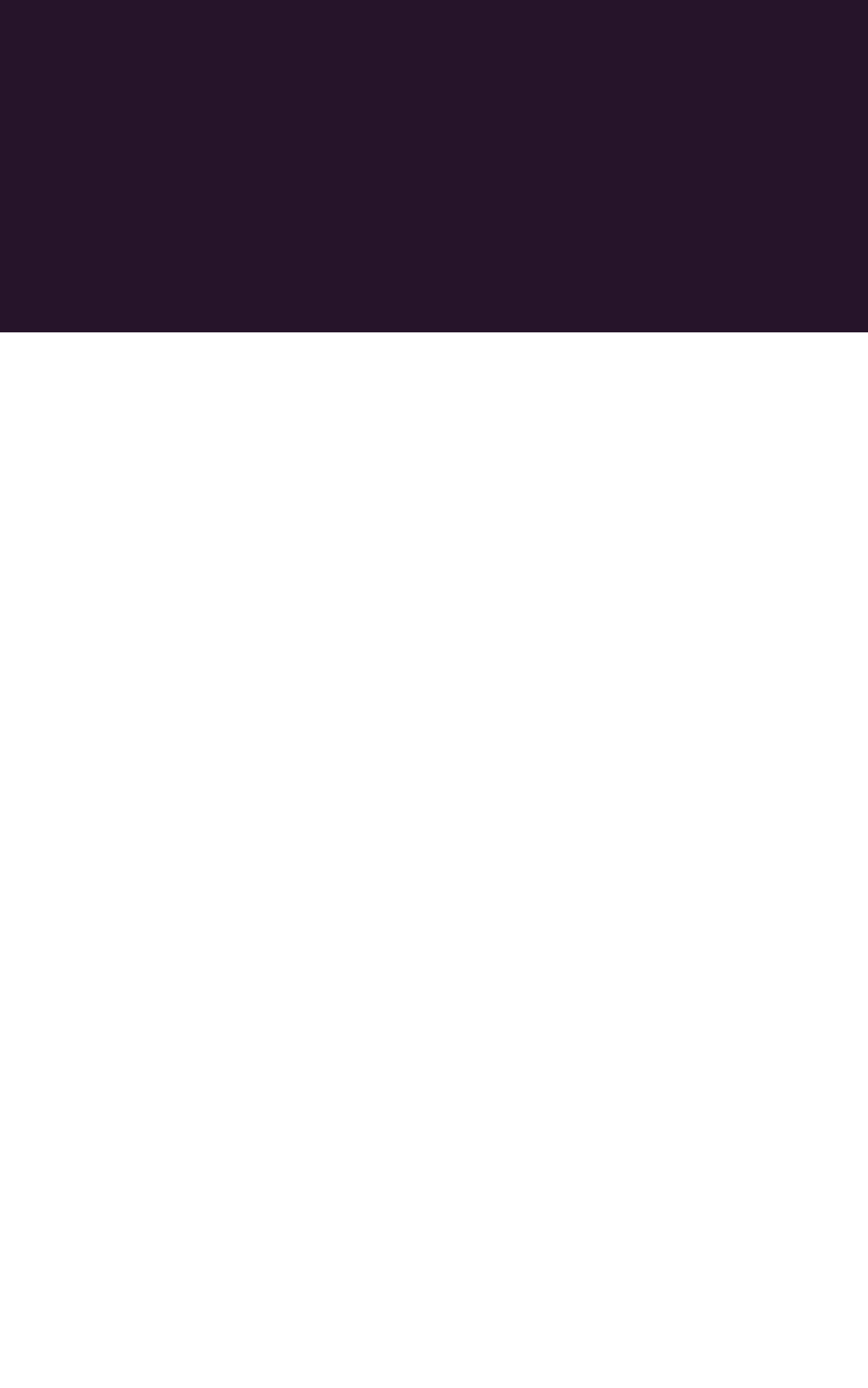Answer the following inquiry with a single word or phrase:
How many images are on this webpage?

15